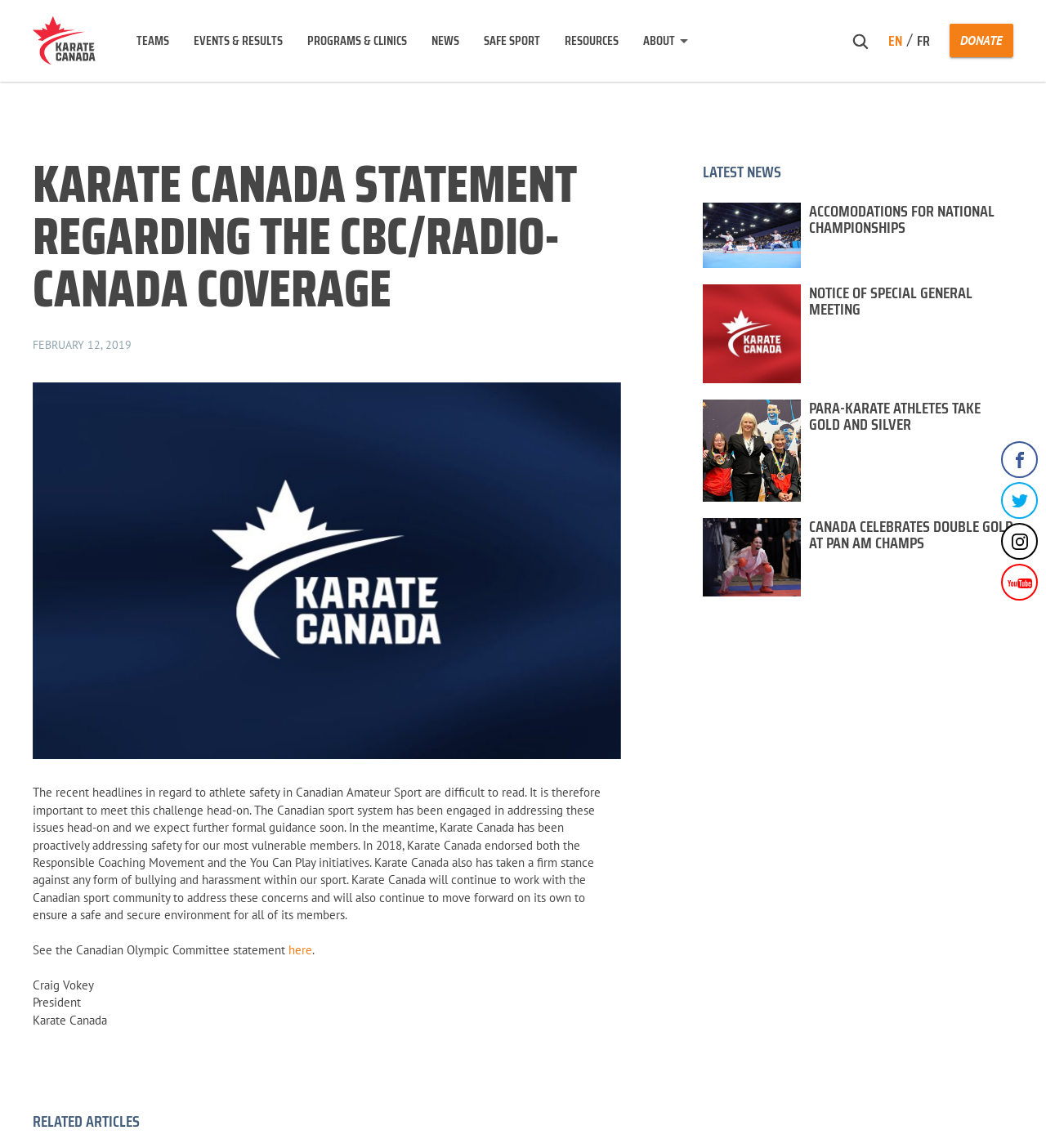Given the element description: "Safe Sport", predict the bounding box coordinates of this UI element. The coordinates must be four float numbers between 0 and 1, given as [left, top, right, bottom].

[0.462, 0.023, 0.516, 0.049]